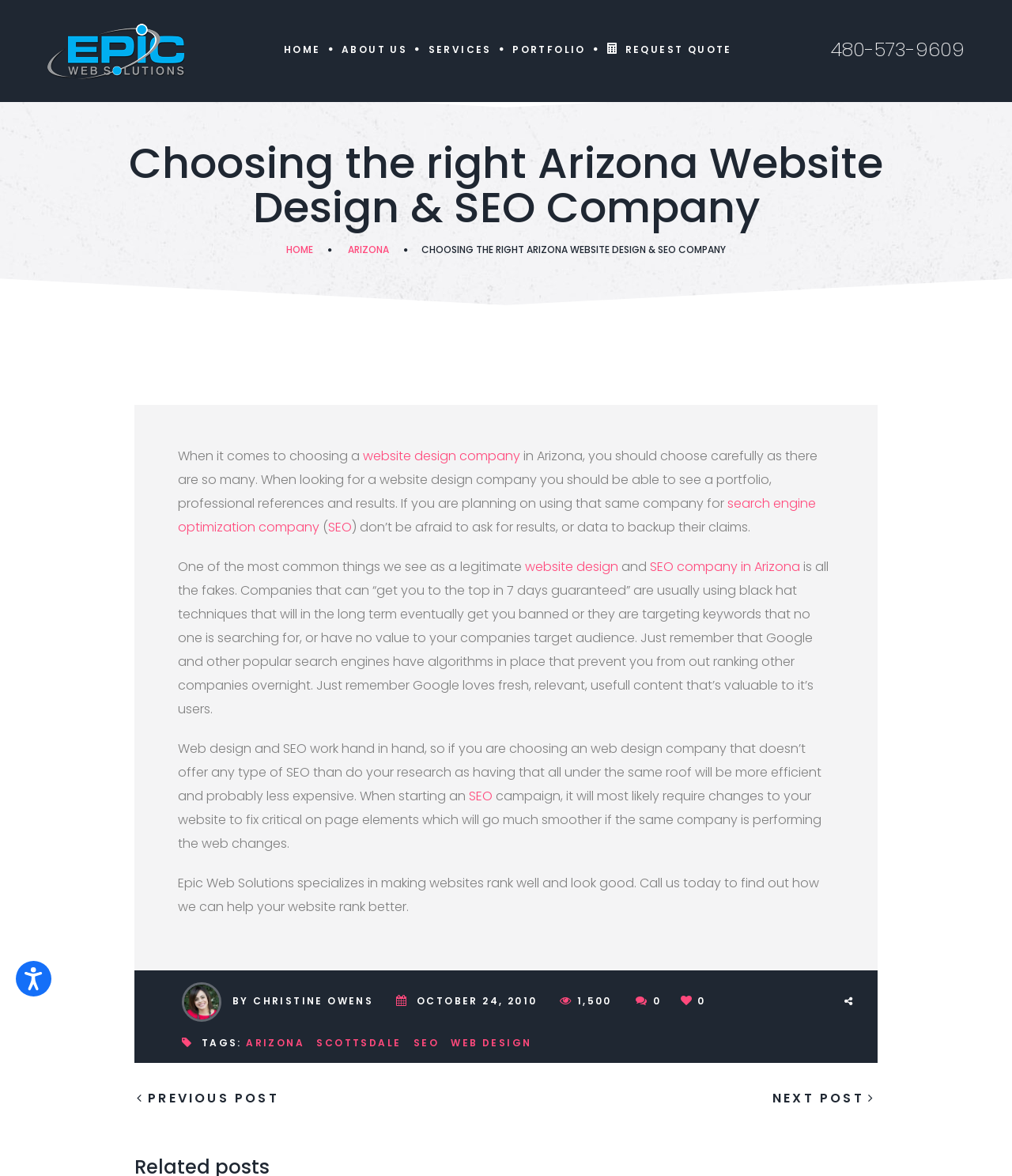What services does the company offer?
Please give a detailed answer to the question using the information shown in the image.

The article mentions that the company offers website design and SEO services, and also provides a portfolio and professional references.